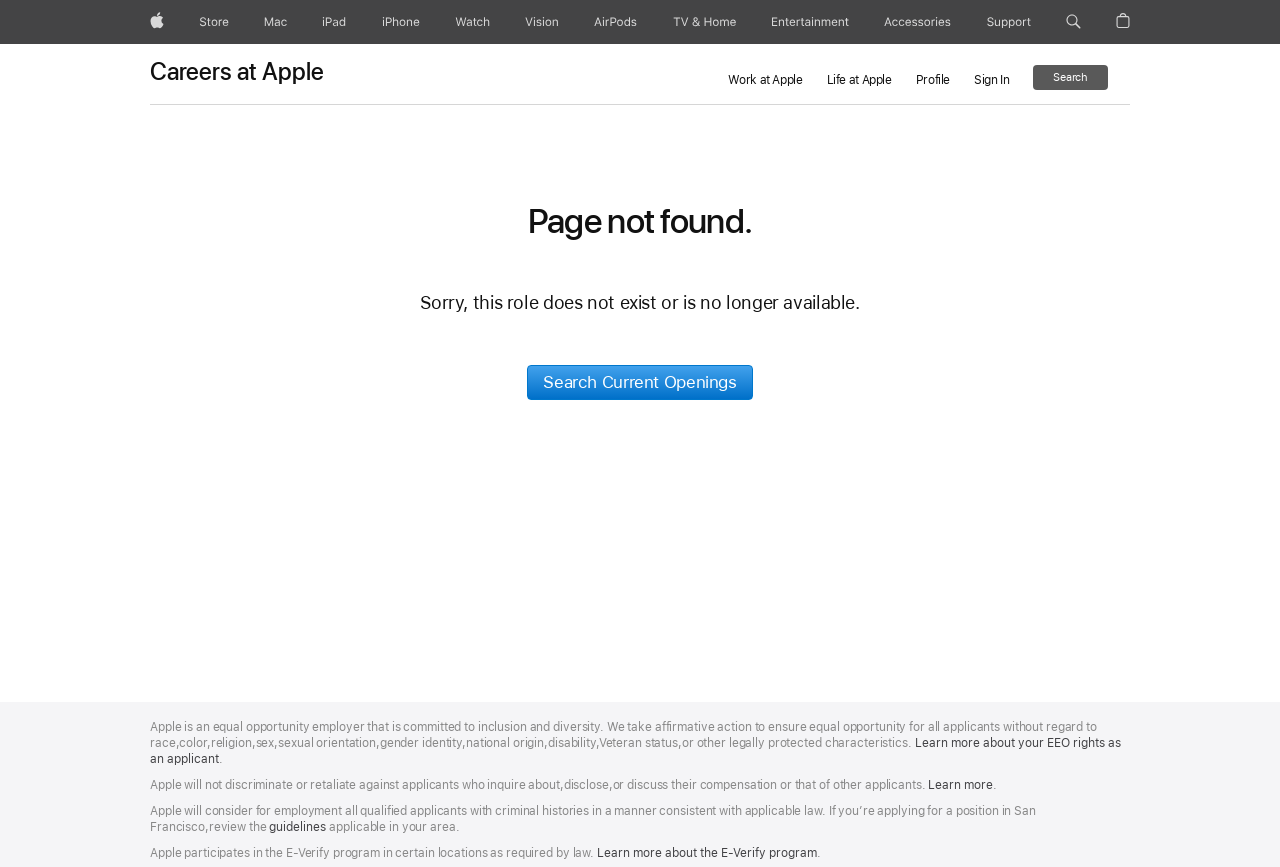Specify the bounding box coordinates of the element's area that should be clicked to execute the given instruction: "Search Current Openings". The coordinates should be four float numbers between 0 and 1, i.e., [left, top, right, bottom].

[0.412, 0.421, 0.588, 0.461]